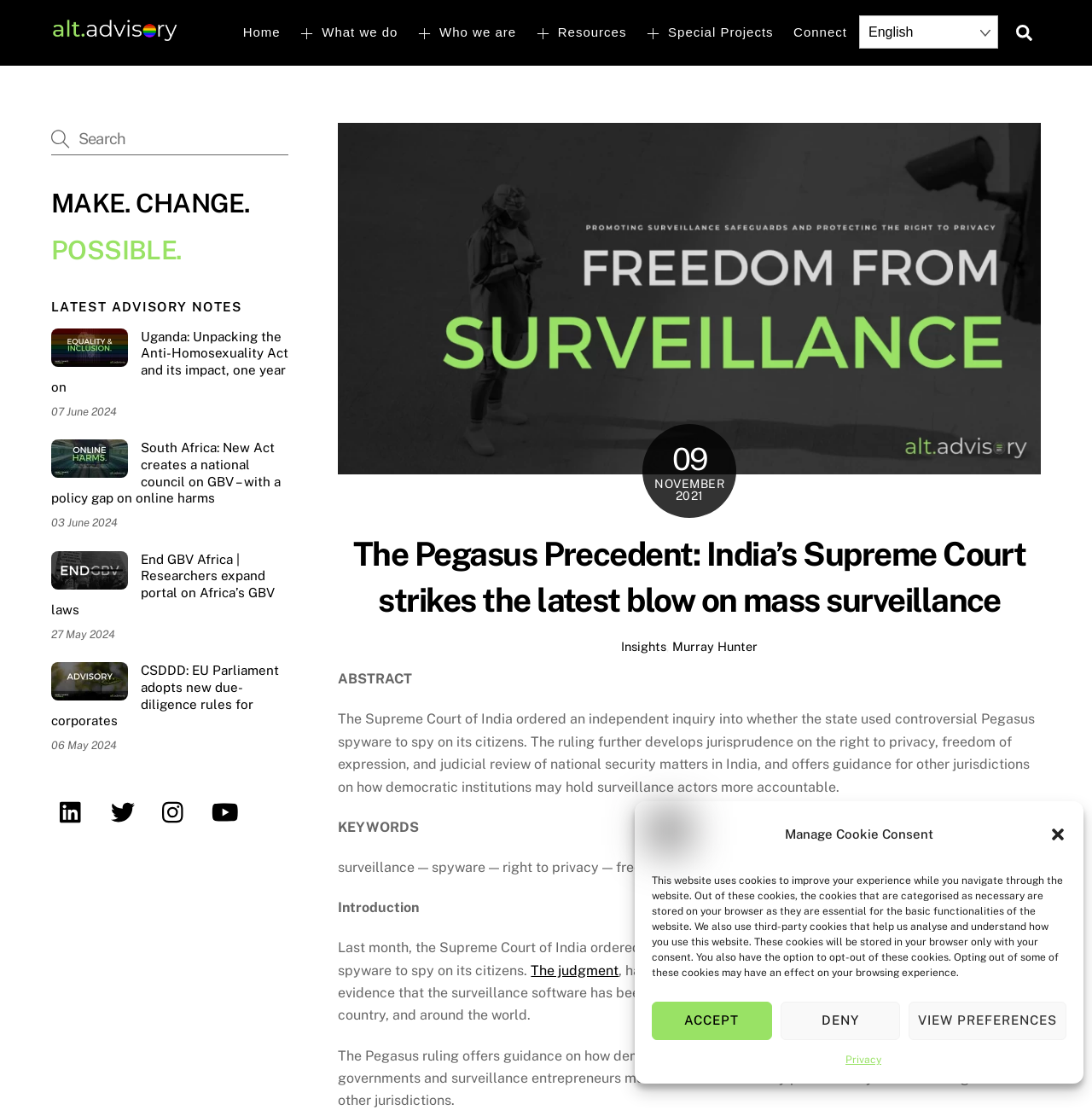Show the bounding box coordinates of the region that should be clicked to follow the instruction: "Search for something."

[0.923, 0.014, 0.953, 0.045]